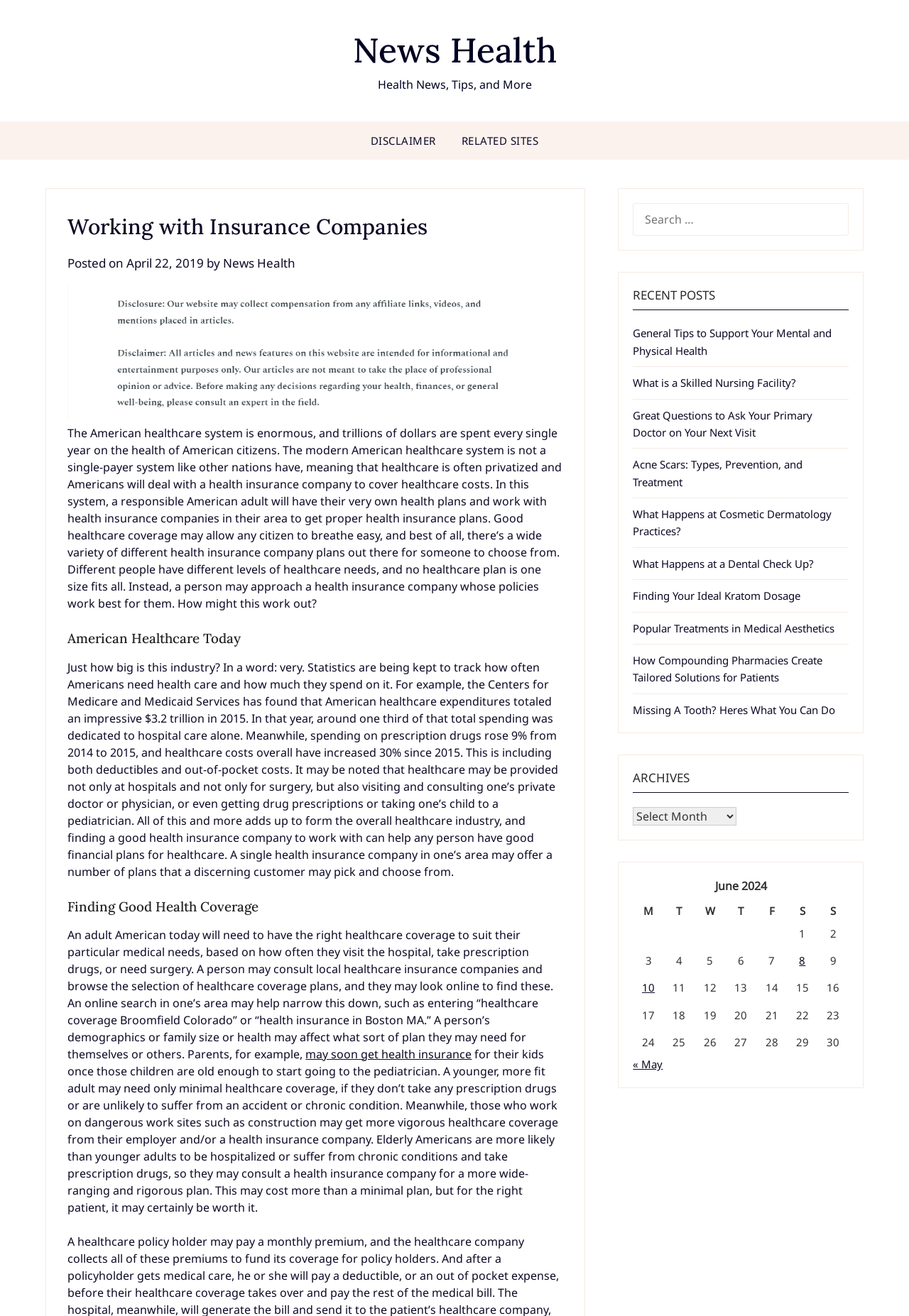Please mark the clickable region by giving the bounding box coordinates needed to complete this instruction: "Browse archives".

[0.696, 0.585, 0.759, 0.597]